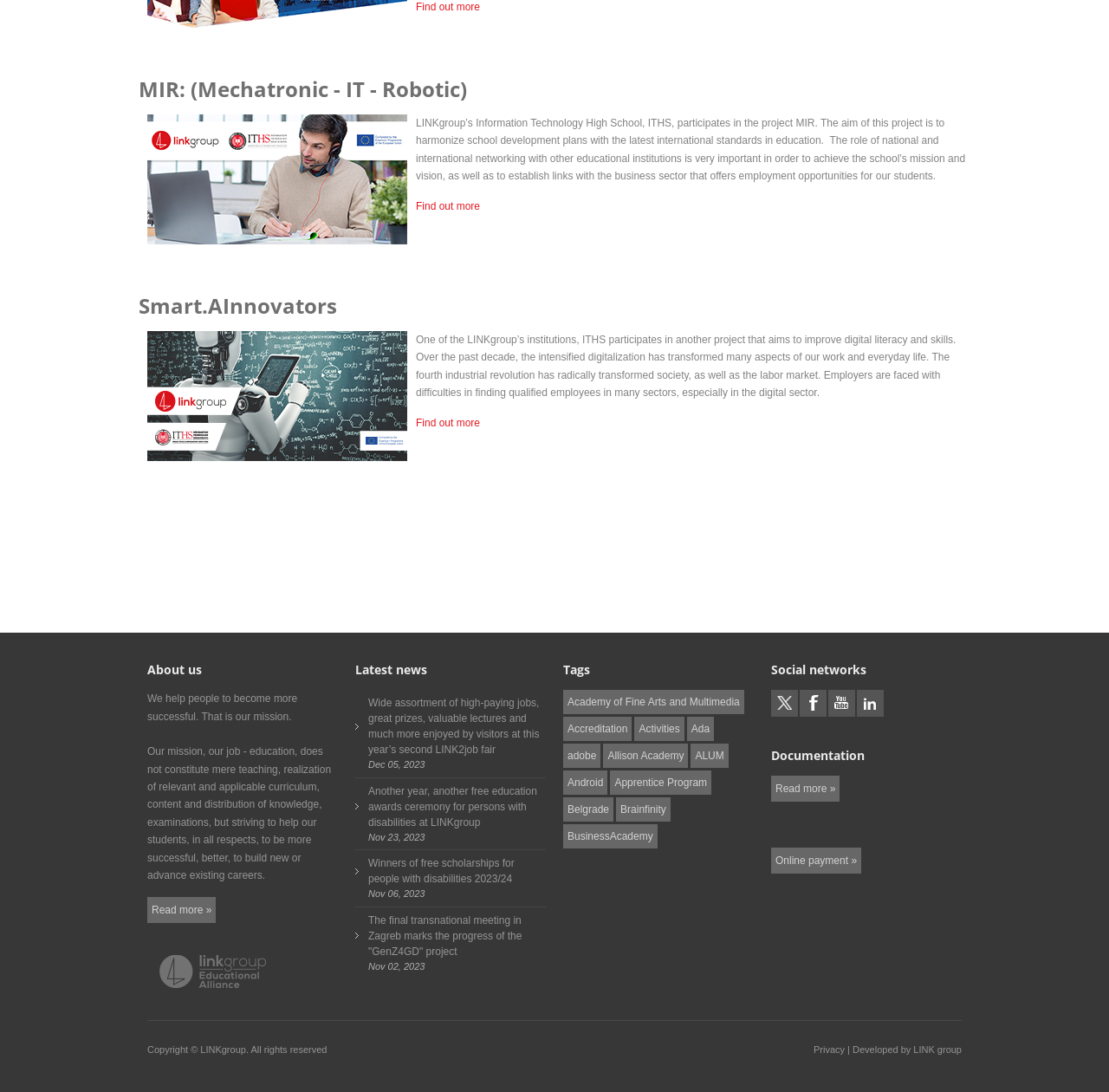Pinpoint the bounding box coordinates of the clickable area necessary to execute the following instruction: "Visit Twitter page". The coordinates should be given as four float numbers between 0 and 1, namely [left, top, right, bottom].

[0.695, 0.632, 0.72, 0.656]